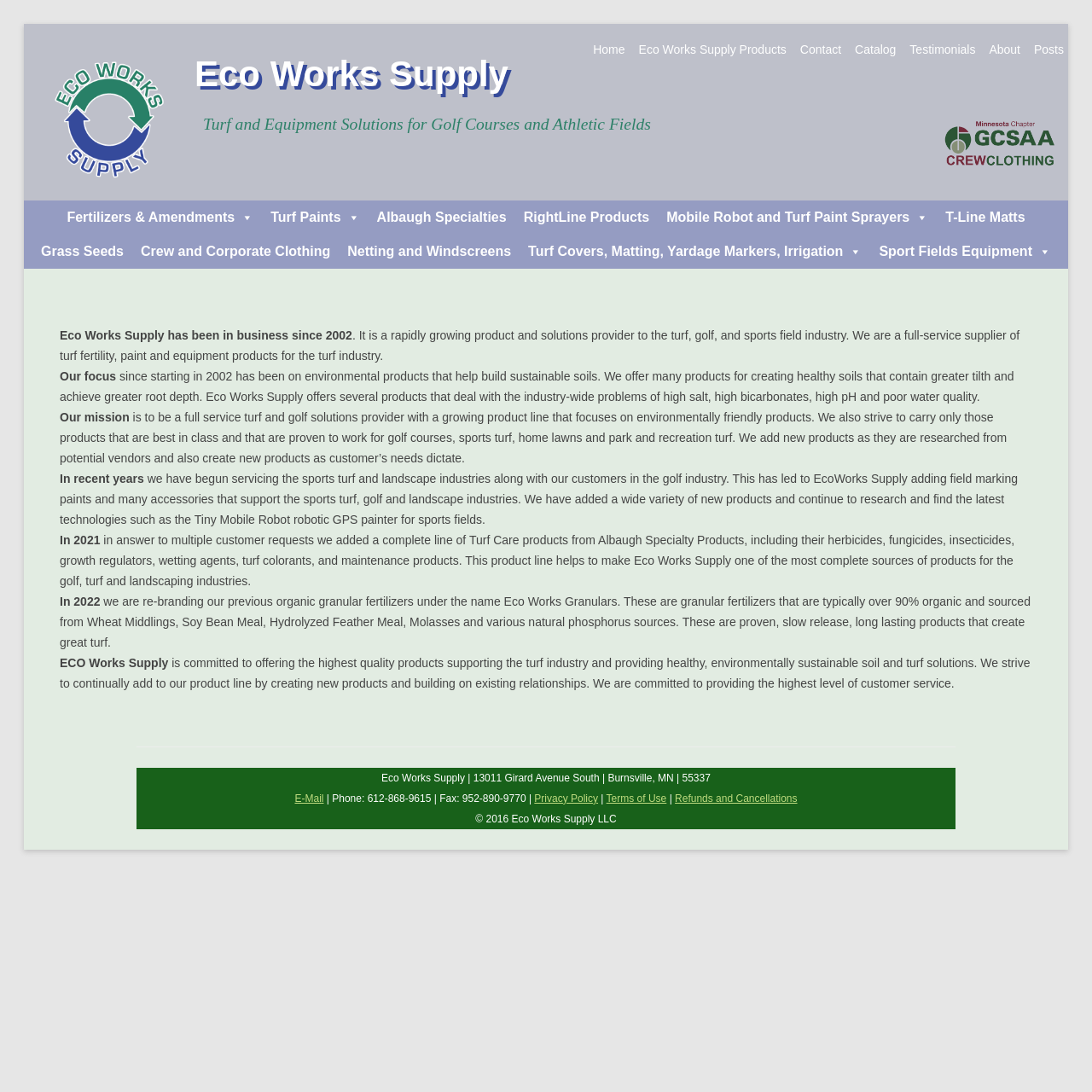Pinpoint the bounding box coordinates of the clickable element to carry out the following instruction: "Learn about Eco Works Supply."

[0.178, 0.049, 0.466, 0.086]